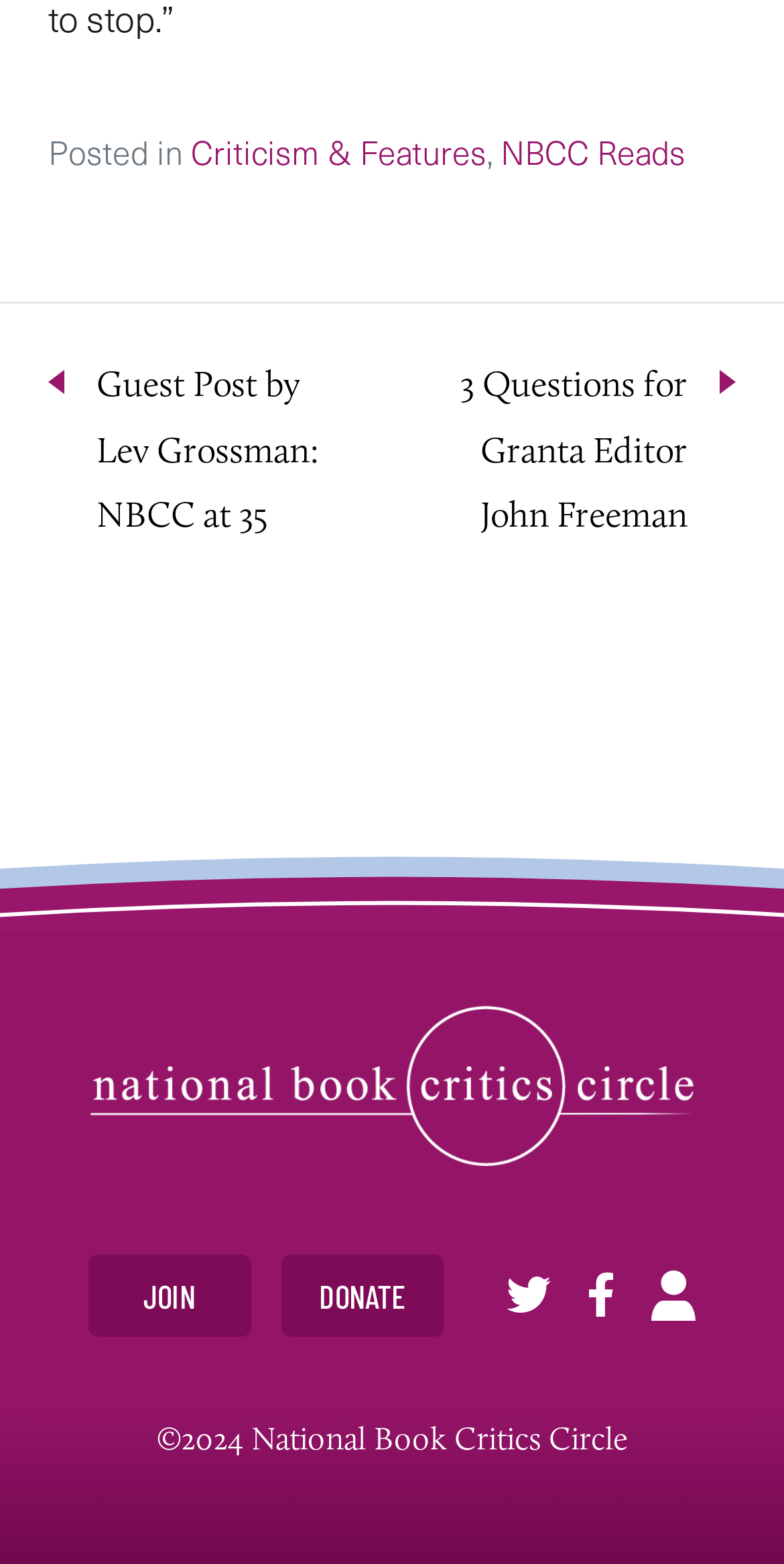Please specify the bounding box coordinates in the format (top-left x, top-left y, bottom-right x, bottom-right y), with values ranging from 0 to 1. Identify the bounding box for the UI component described as follows: NBCC Reads

[0.638, 0.081, 0.874, 0.113]